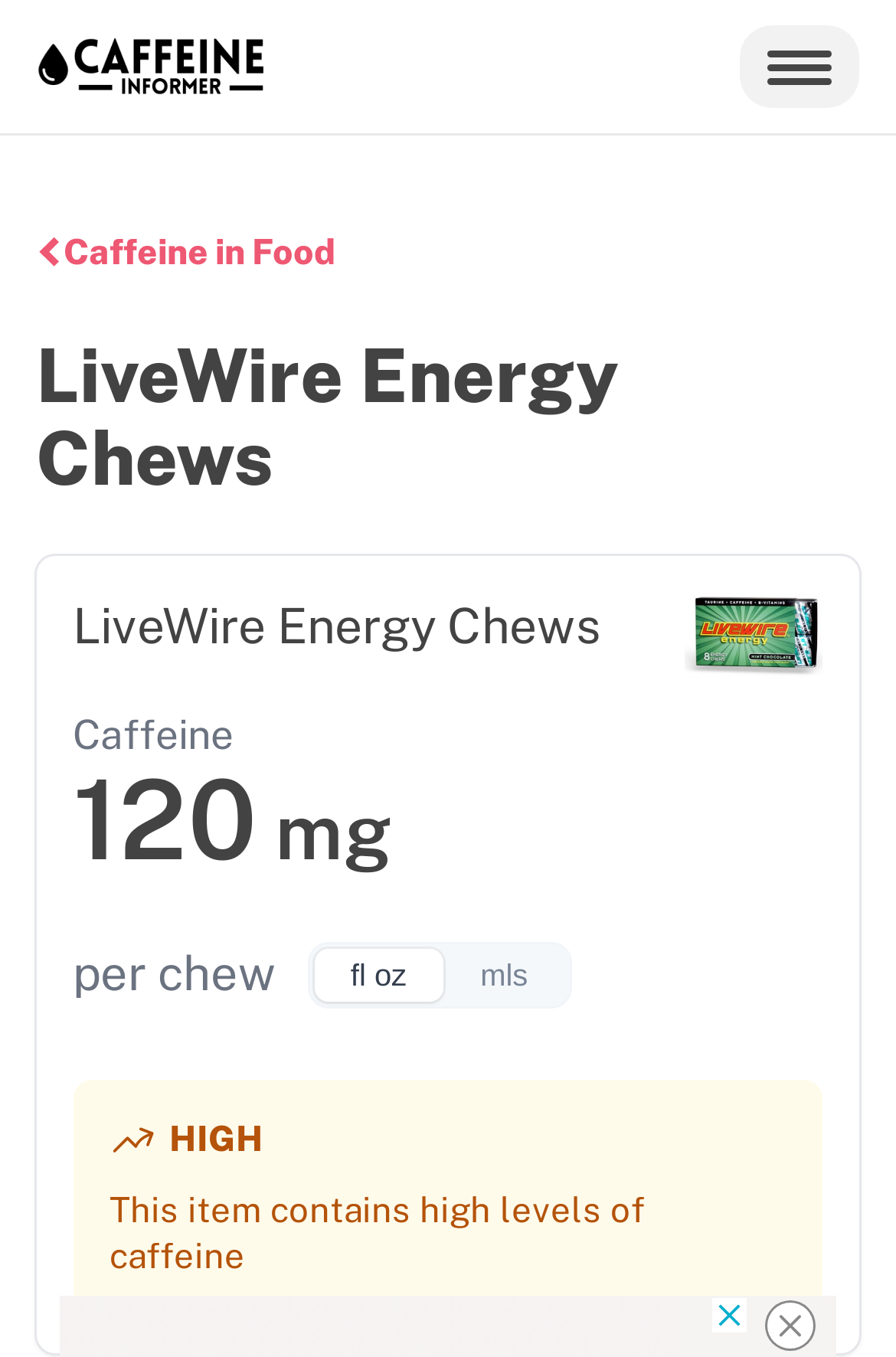What is the warning about LiveWire Energy Chews?
Observe the image and answer the question with a one-word or short phrase response.

High levels of caffeine